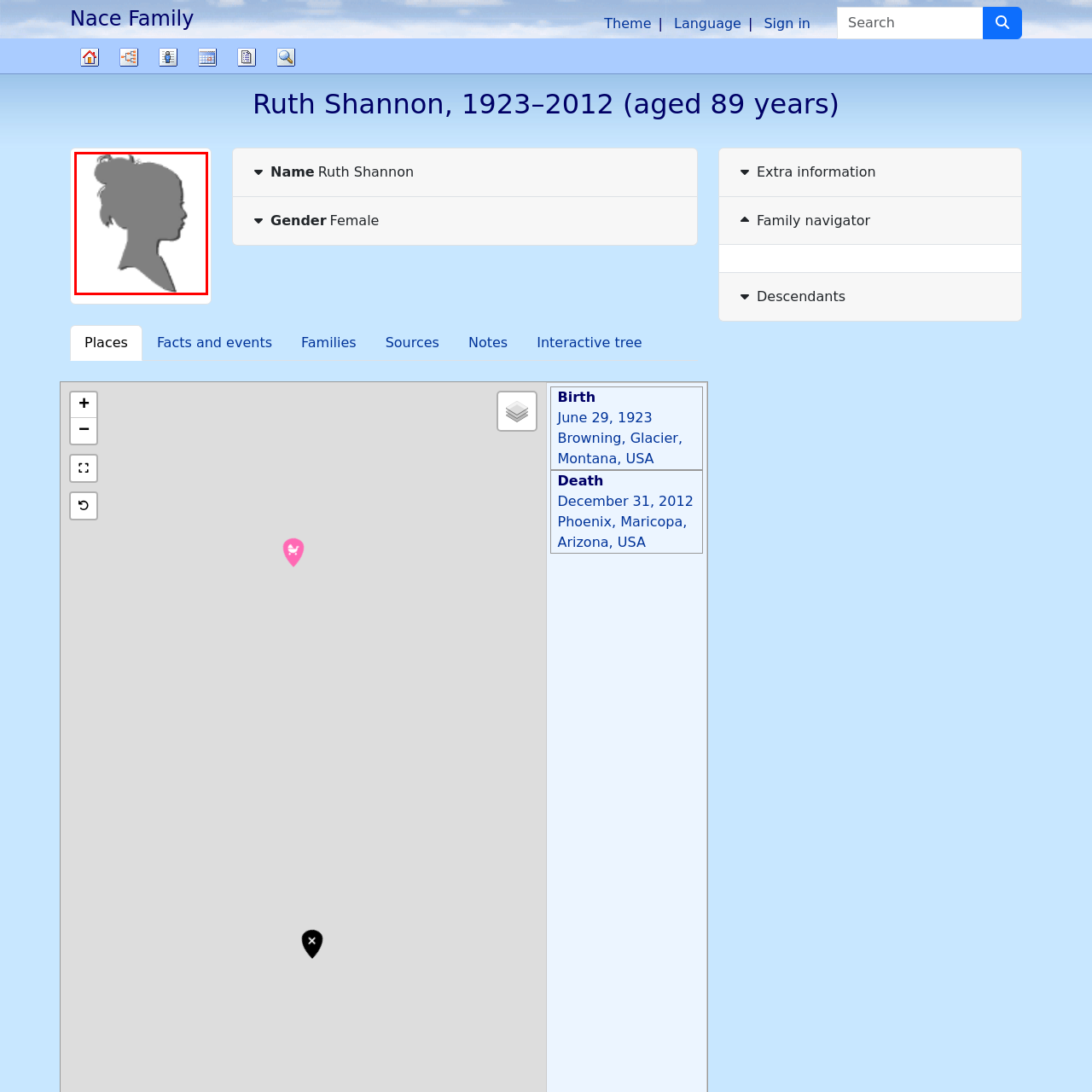Generate a thorough description of the part of the image enclosed by the red boundary.

The image features a gray silhouette of a woman's profile, suggesting a representation of femininity or a specific individual, potentially linked to the context of family history or genealogy. This visual element is situated within a section dedicated to Ruth Shannon (1923–2012), indicating her importance in the narrative being presented. The image may reflect Ruth's identity or serve as a symbolic representation of her legacy, as it accompanies information about her life, including her birth in Browning, Montana, and her death in Phoenix, Arizona. The silhouette evokes a sense of memory and connection to personal heritage, fitting the themes often explored in family trees and historical records.